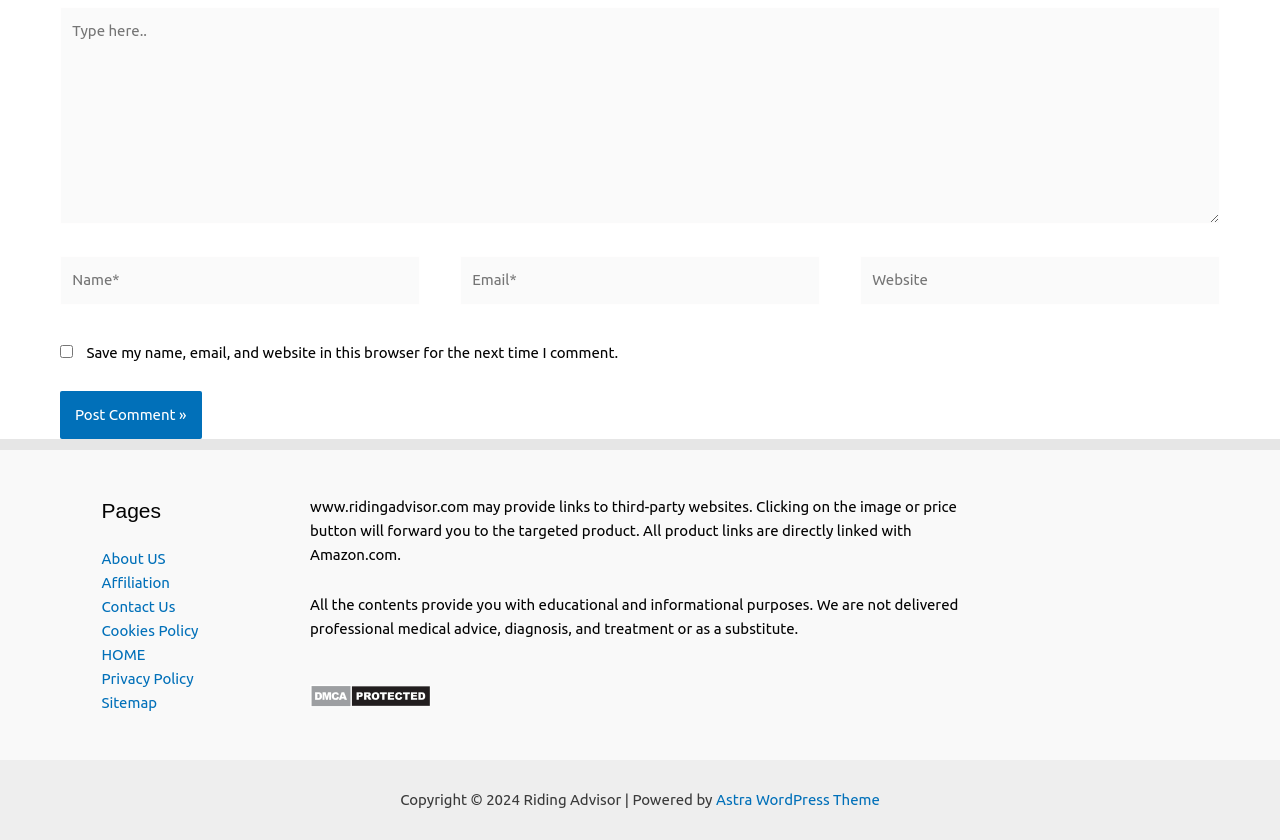Identify the bounding box coordinates of the specific part of the webpage to click to complete this instruction: "Enter your name".

[0.047, 0.305, 0.328, 0.362]